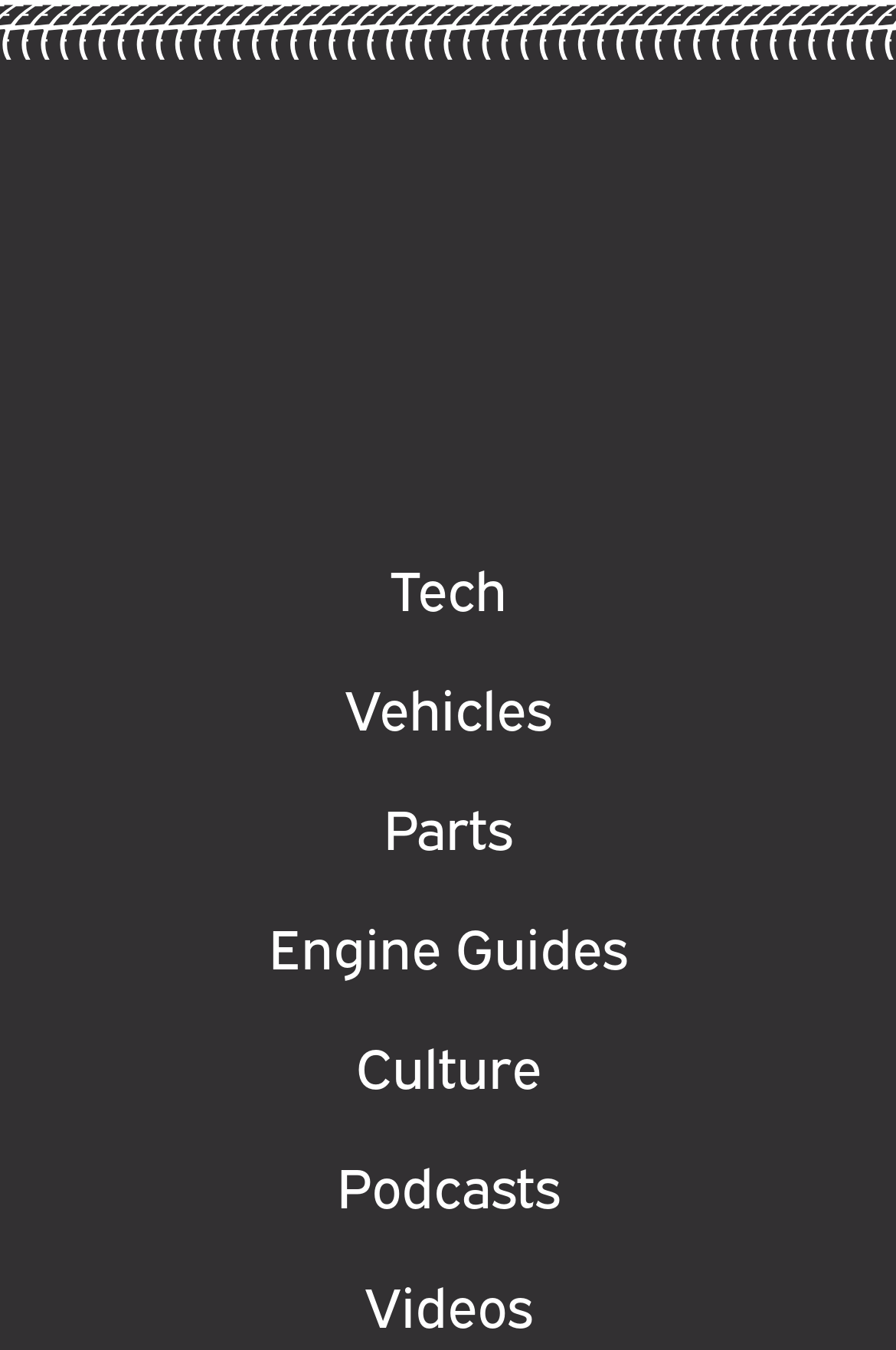Use a single word or phrase to answer the question: Are there any links related to media on the webpage?

Yes